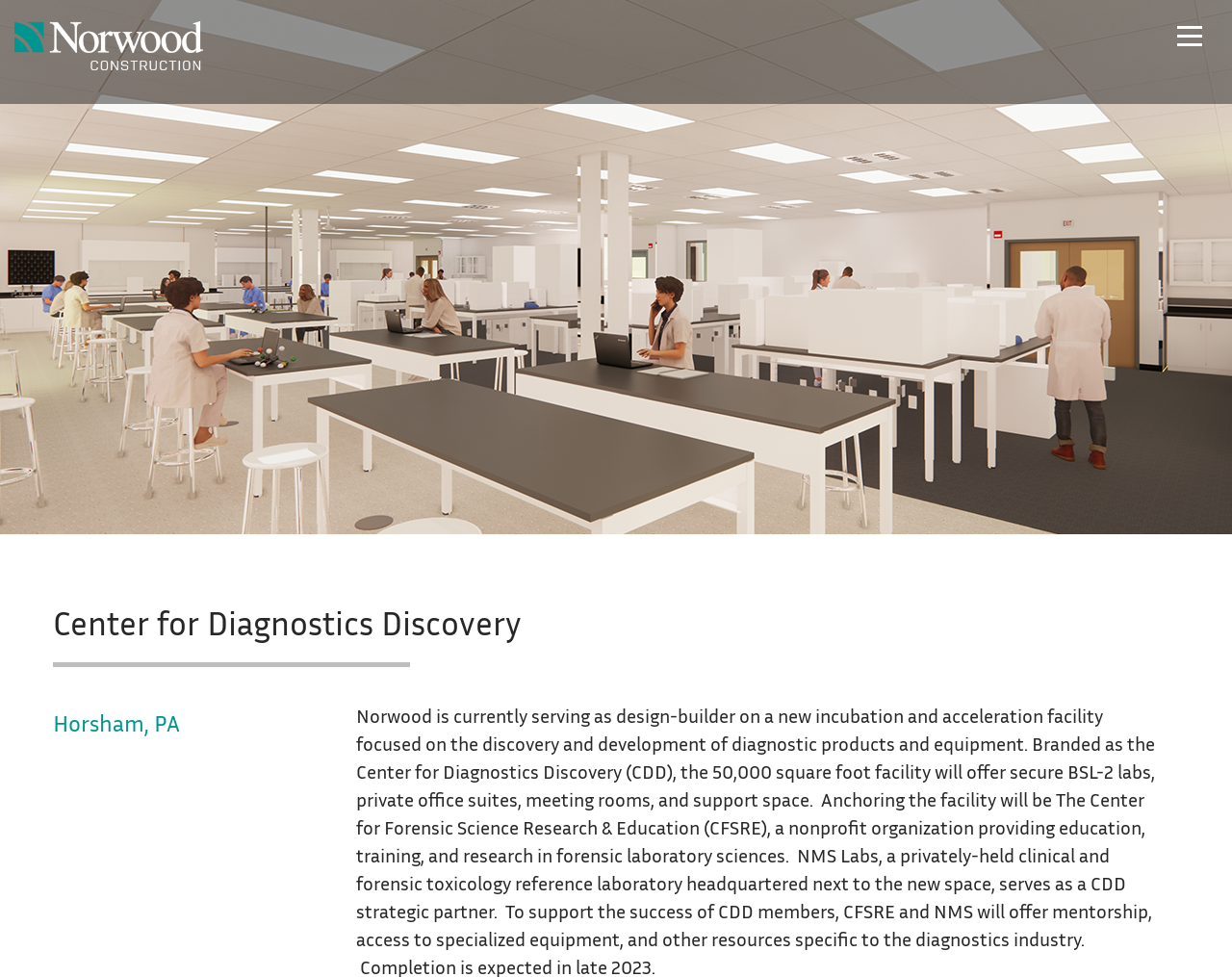Please specify the bounding box coordinates of the clickable section necessary to execute the following command: "view projects".

[0.747, 0.186, 0.959, 0.224]